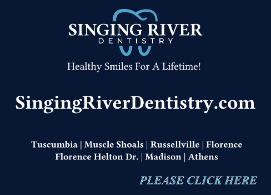What is the color scheme of the advertisement?
Provide a well-explained and detailed answer to the question.

The advertisement features a striking contrast with a dark background and white text, which captures attention and makes the content stand out.